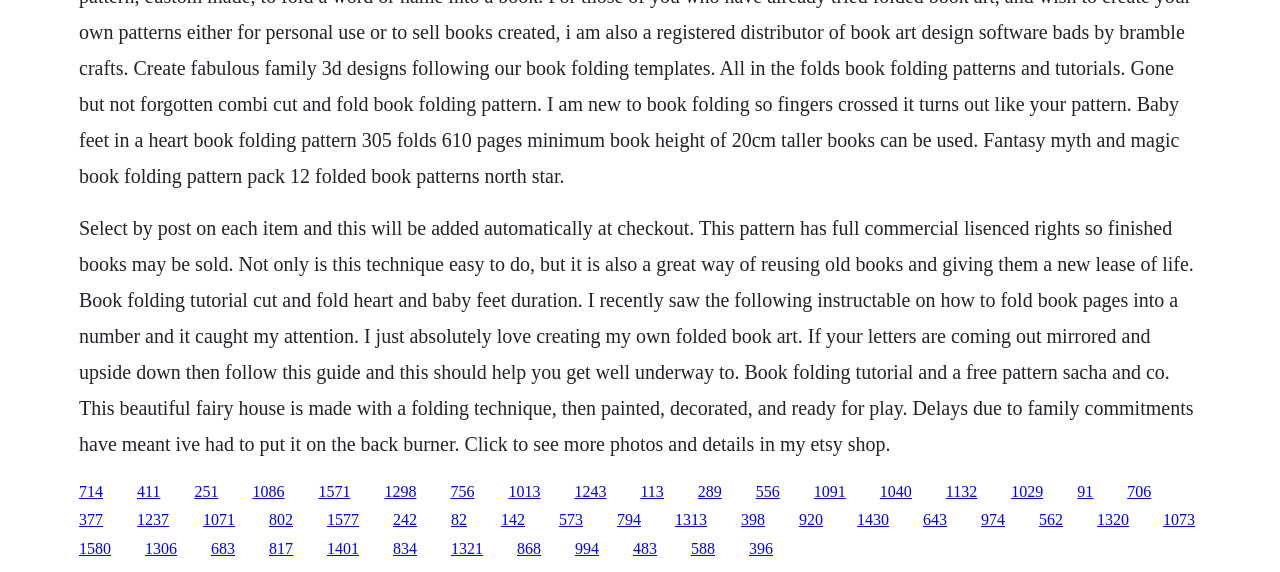Please determine the bounding box coordinates of the section I need to click to accomplish this instruction: "Visit the link to create folded book art".

[0.249, 0.844, 0.274, 0.873]